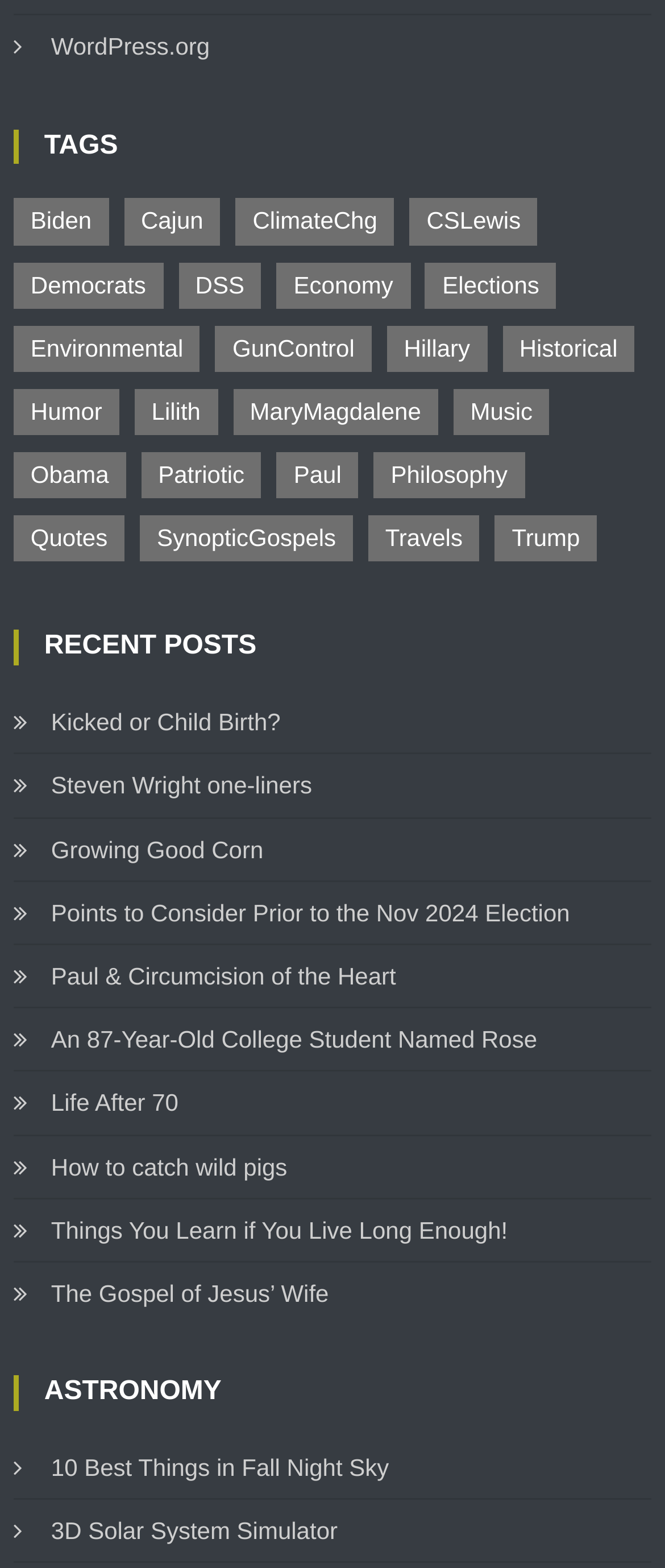Respond to the question below with a single word or phrase: How many tags are available?

19